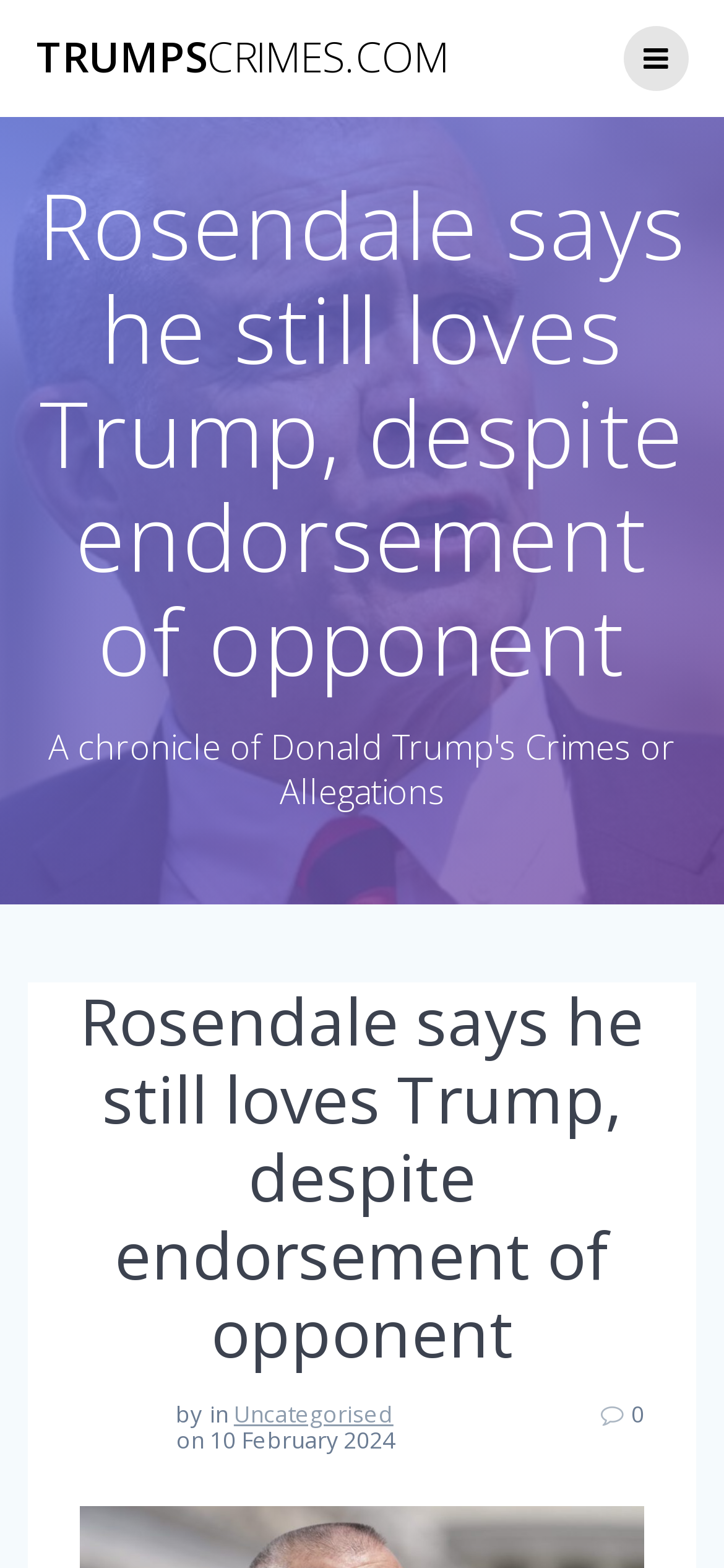Please locate and generate the primary heading on this webpage.

Rosendale says he still loves Trump, despite endorsement of opponent